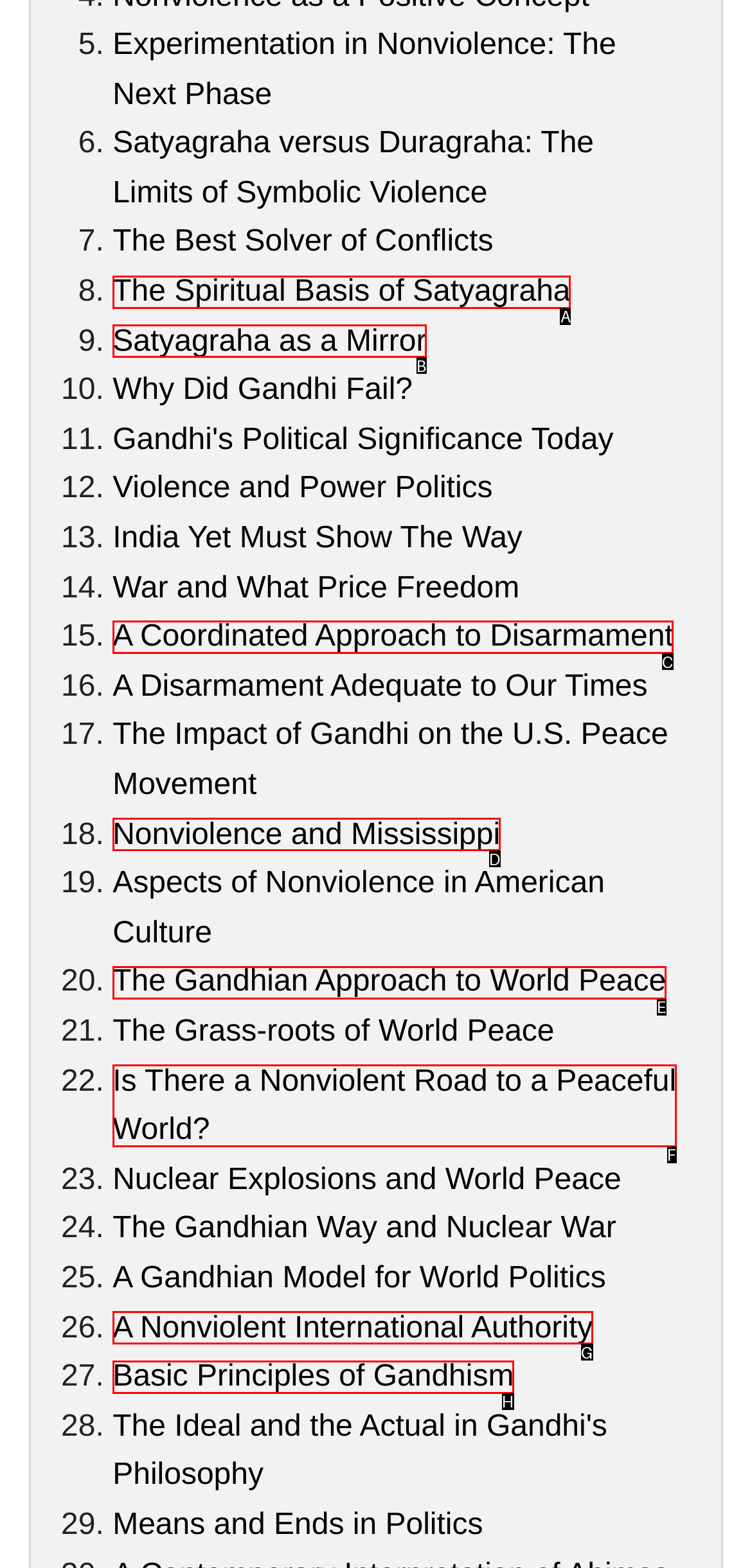Choose the letter of the option you need to click to Click the SEND MESSAGES button. Answer with the letter only.

None